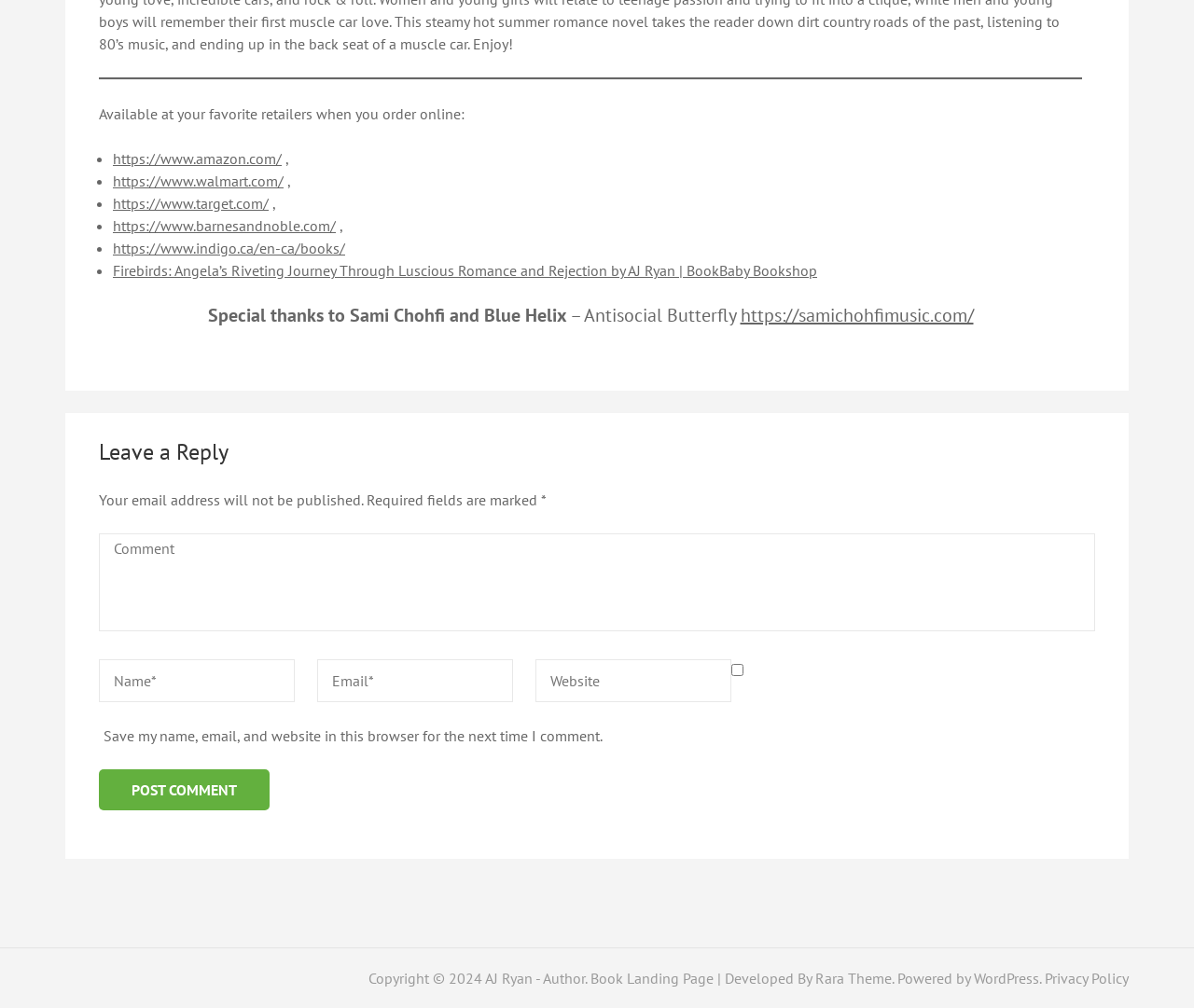Who is the author of the book?
Provide a detailed answer to the question using information from the image.

The webpage appears to be a book landing page, and the author's name, AJ Ryan, is mentioned in the copyright section at the bottom of the page.